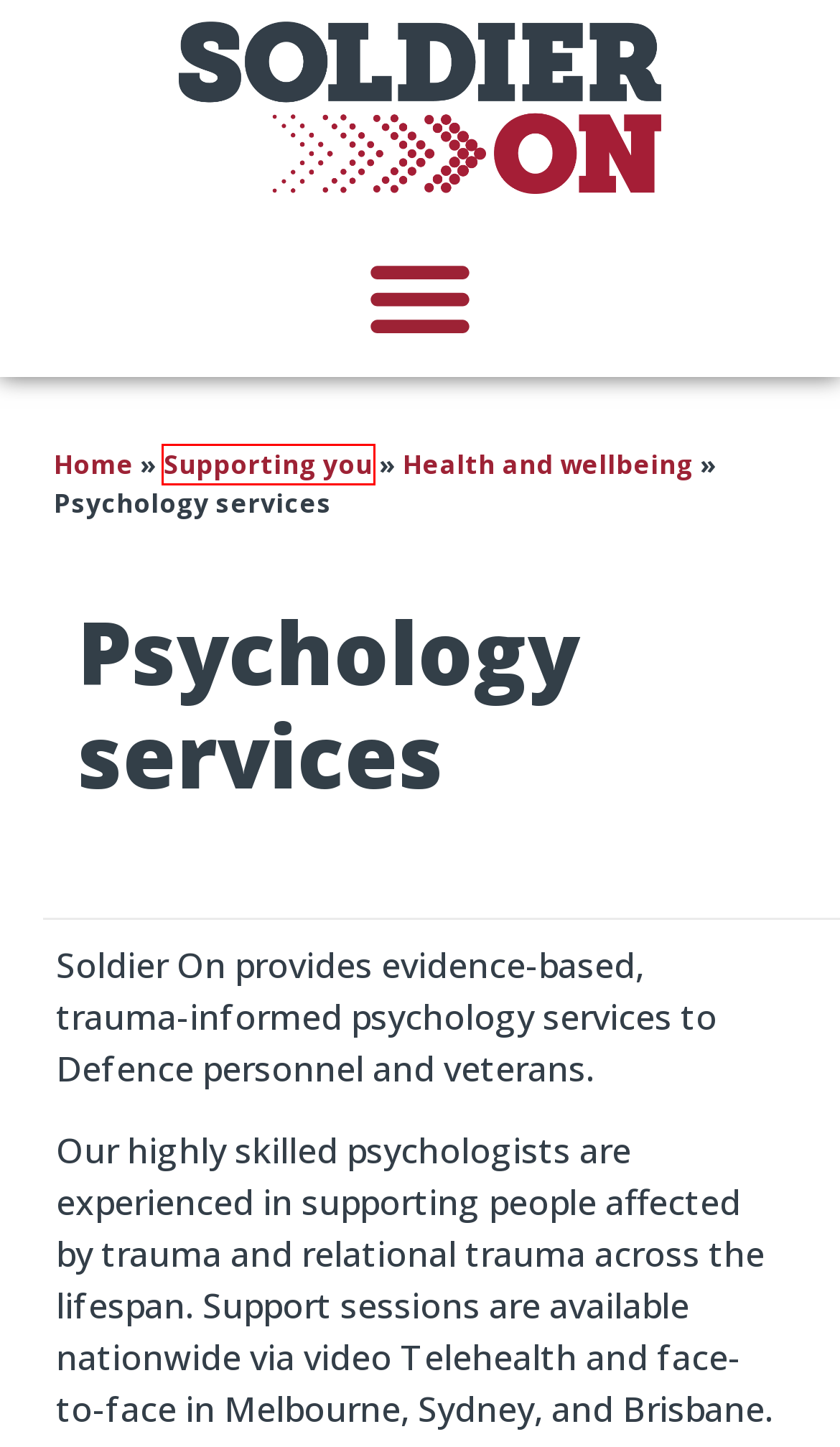Review the screenshot of a webpage that includes a red bounding box. Choose the most suitable webpage description that matches the new webpage after clicking the element within the red bounding box. Here are the candidates:
A. Media releases | Soldier On Australia
B. Canberra Web Designer | Webtree Web Design Canberra
C. What We Do | Soldier On Australia
D. Employment | Soldier On Australia
E. Soldier On Health and Wellbeing | Soldier On Australia
F. Soldier On's story | Soldier On Australia
G. Annual and financial reports | Soldier On Australia
H. Soldier On | Empowering veterans and their families

C